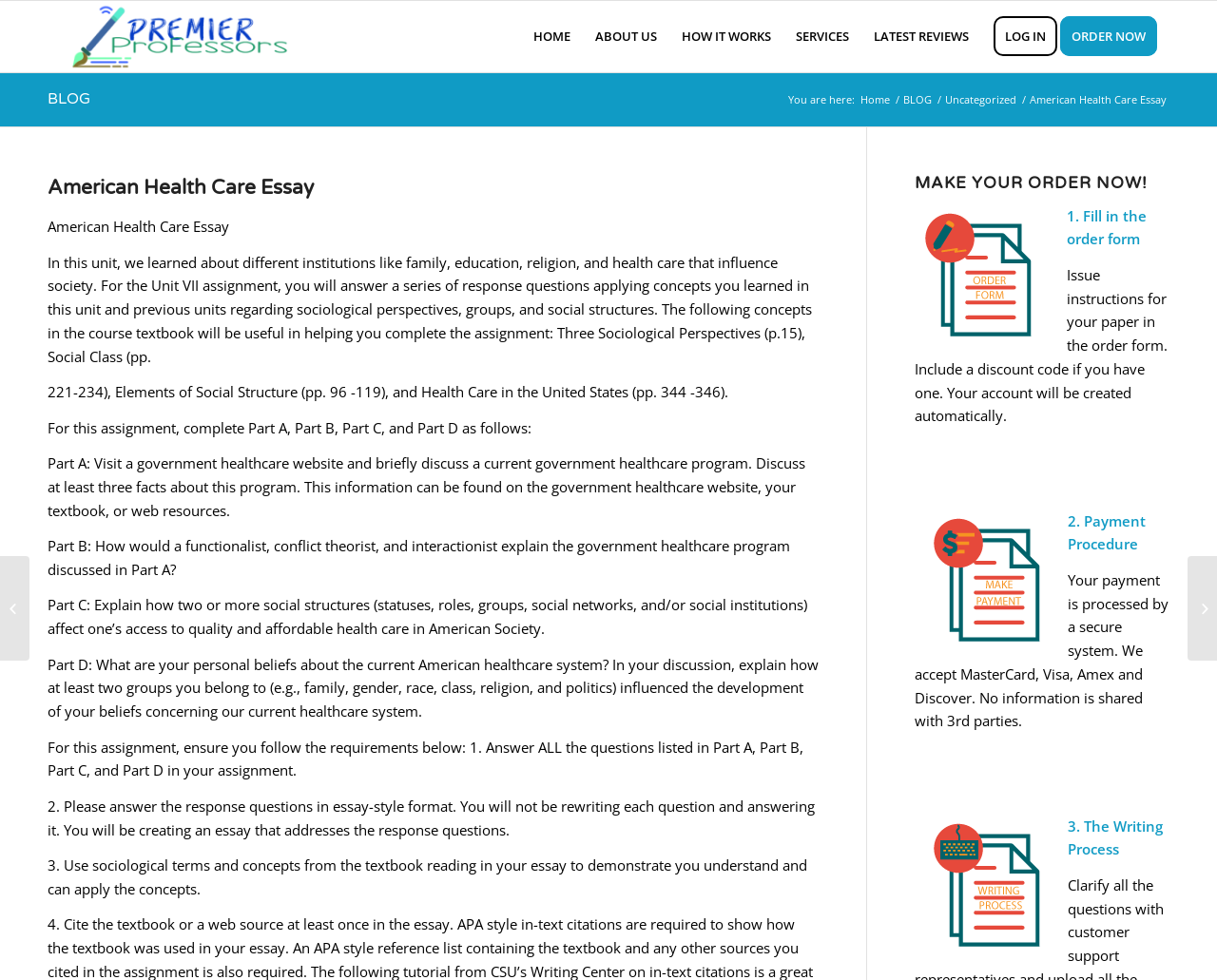Please identify the bounding box coordinates of the area that needs to be clicked to fulfill the following instruction: "learn about latest reviews."

[0.708, 0.001, 0.806, 0.074]